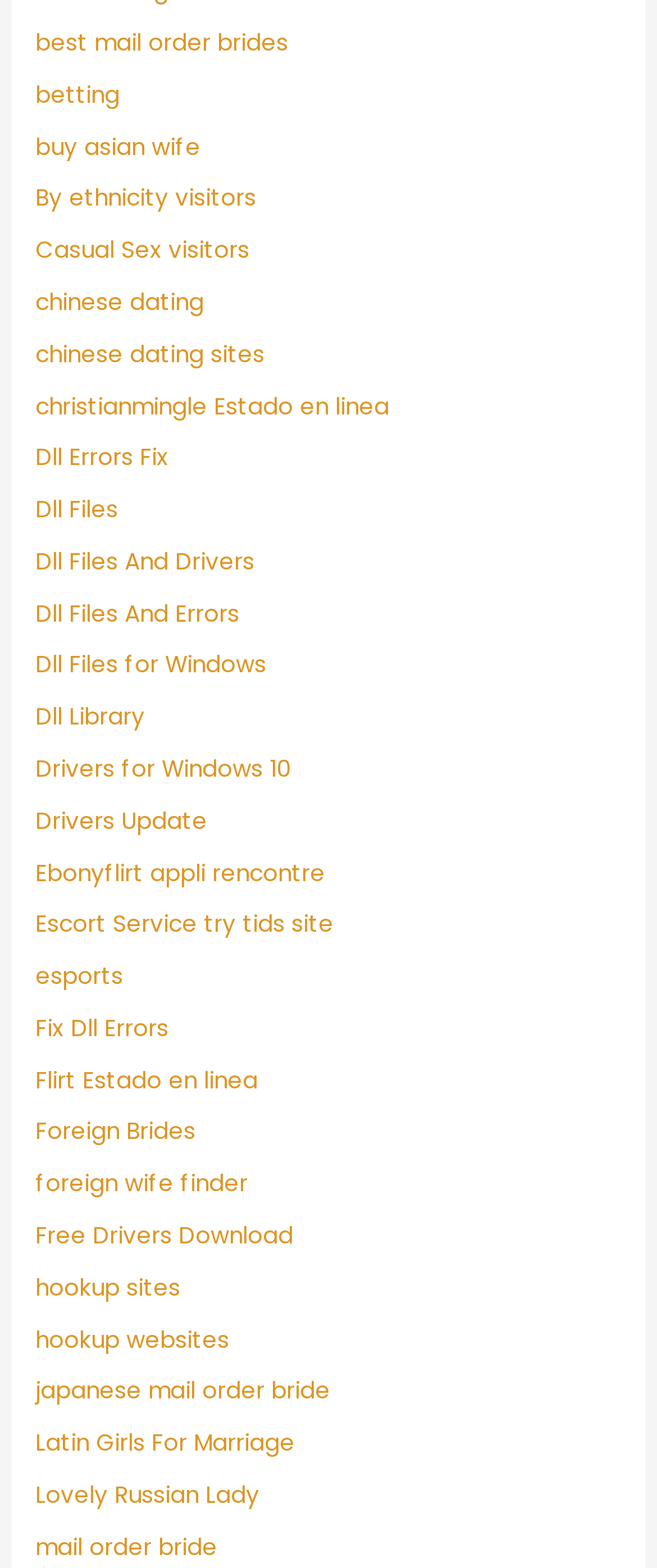Please determine the bounding box coordinates of the area that needs to be clicked to complete this task: 'visit best mail order brides'. The coordinates must be four float numbers between 0 and 1, formatted as [left, top, right, bottom].

[0.054, 0.017, 0.439, 0.038]